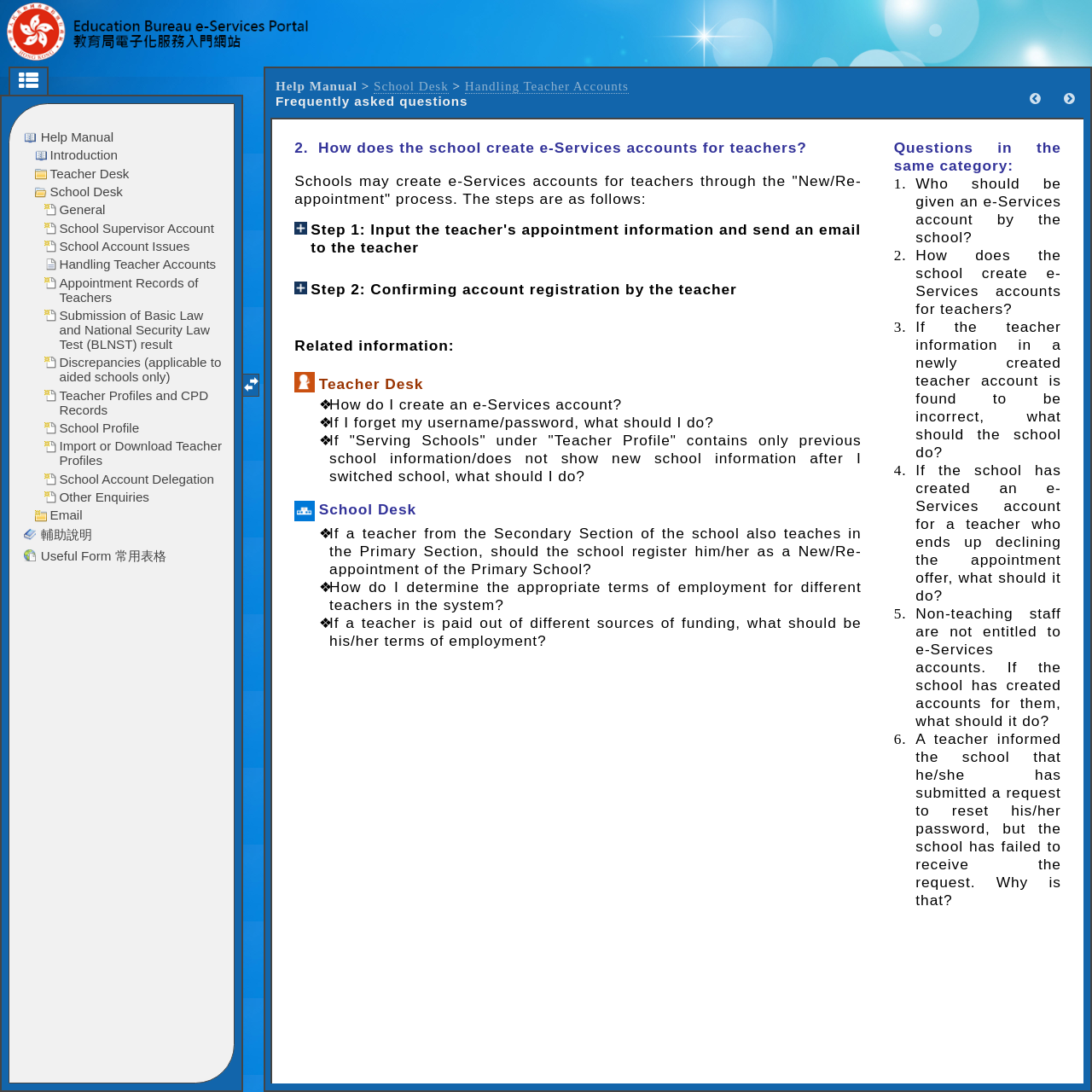Reply to the question with a single word or phrase:
How many questions are listed in the 'Questions in the same category' section?

6